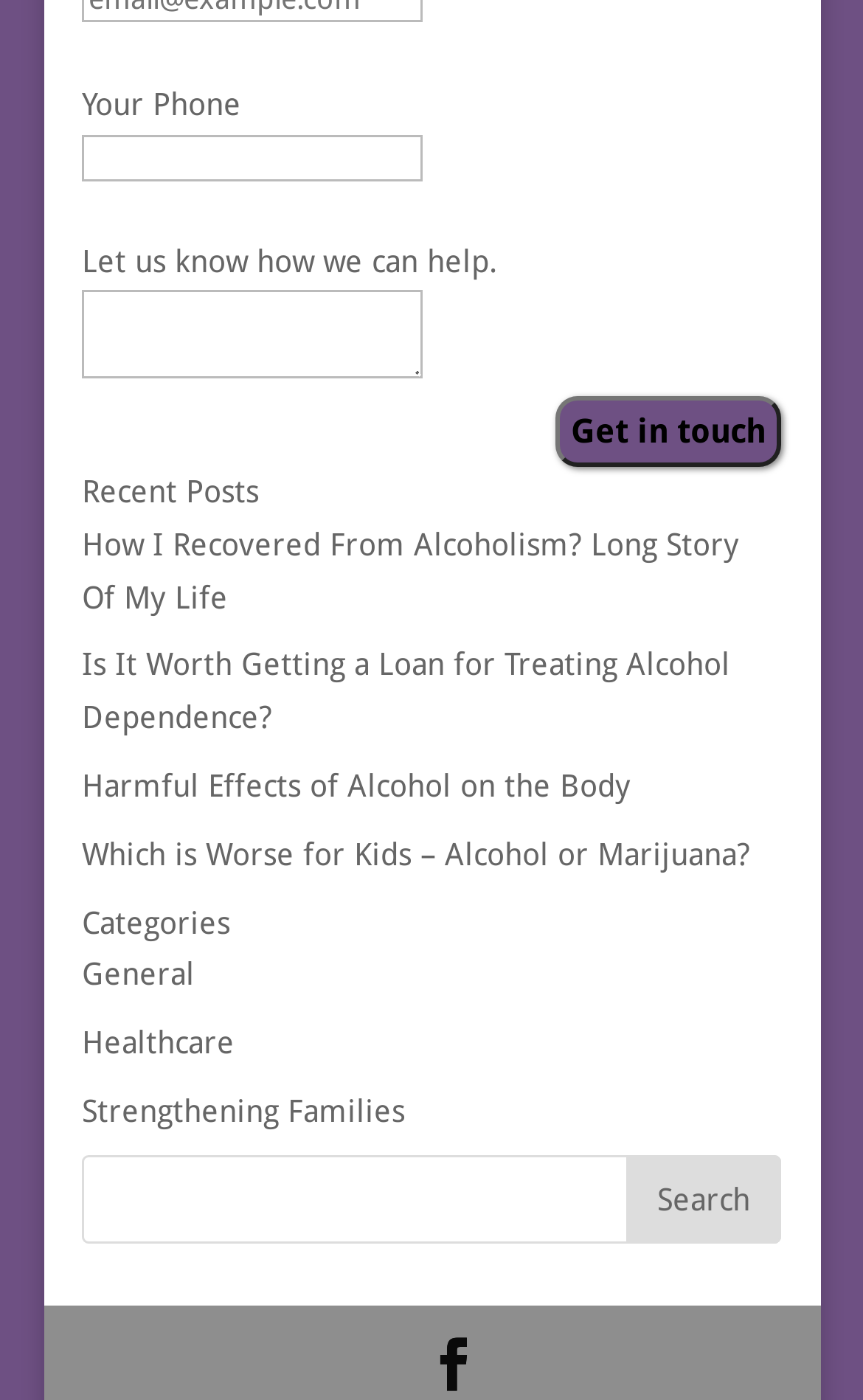Identify the bounding box coordinates of the element to click to follow this instruction: 'Search for something'. Ensure the coordinates are four float values between 0 and 1, provided as [left, top, right, bottom].

[0.095, 0.825, 0.905, 0.888]